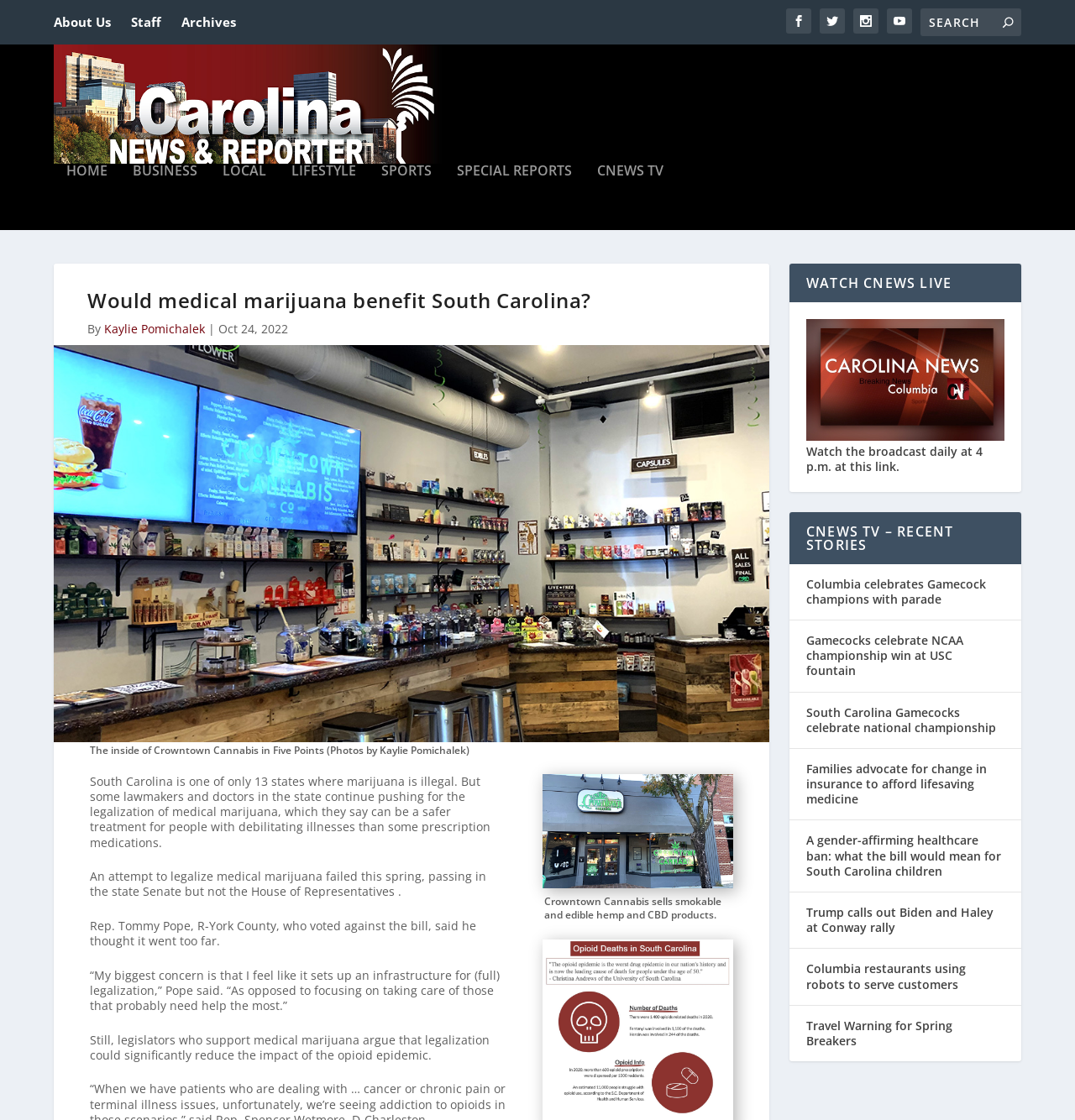Find the bounding box coordinates for the area that should be clicked to accomplish the instruction: "Go to About Us page".

[0.05, 0.001, 0.103, 0.039]